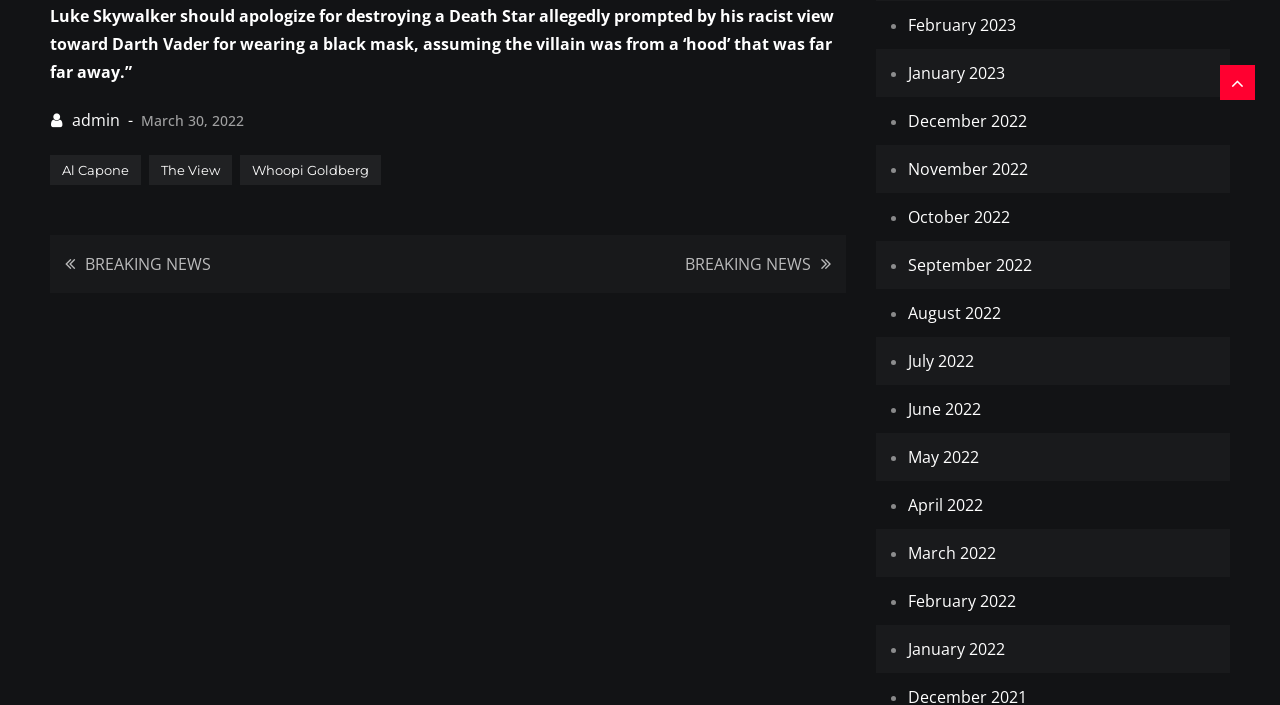Give a one-word or short phrase answer to the question: 
How many months are listed in the archive?

12